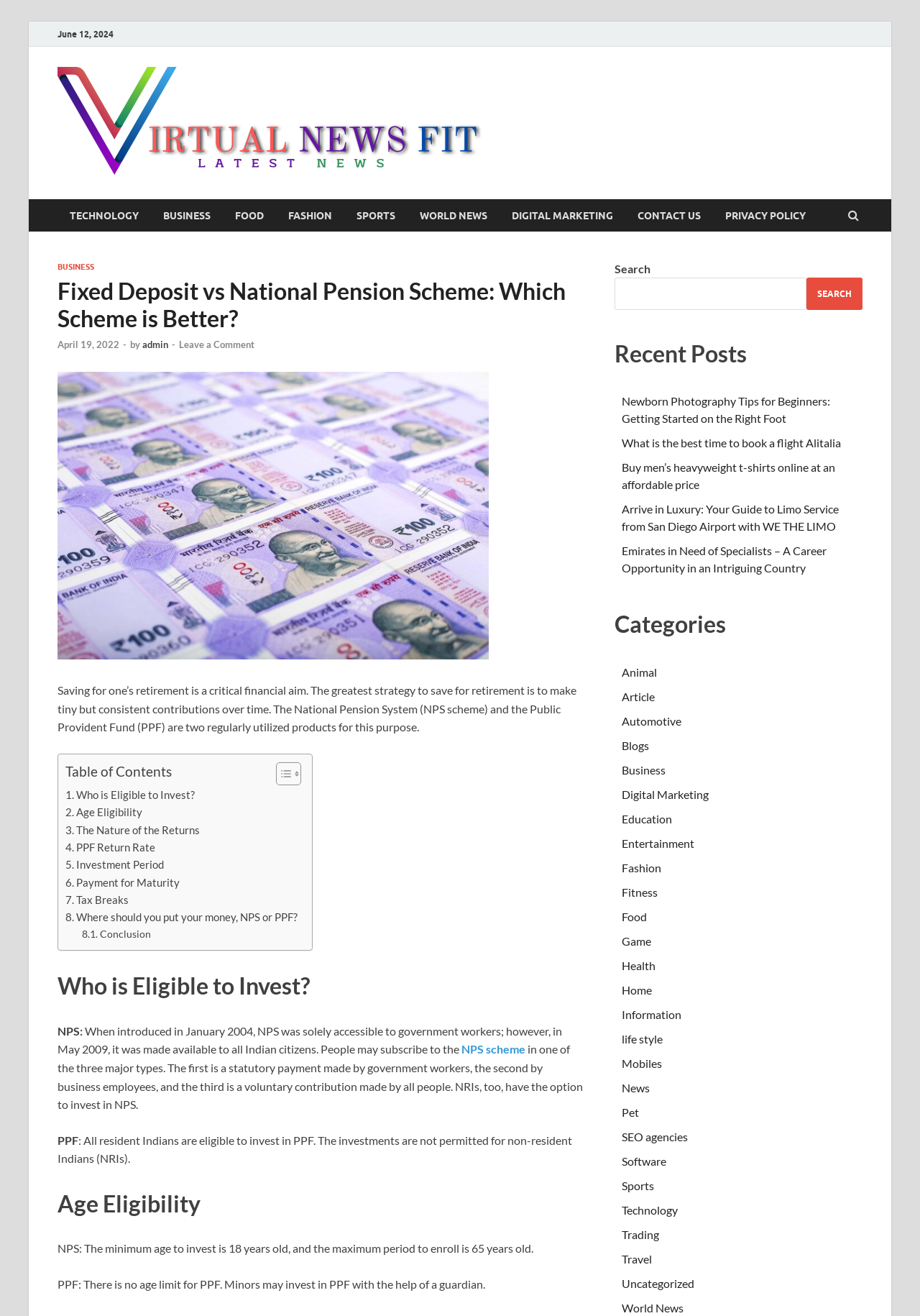Determine the main heading text of the webpage.

Fixed Deposit vs National Pension Scheme: Which Scheme is Better?